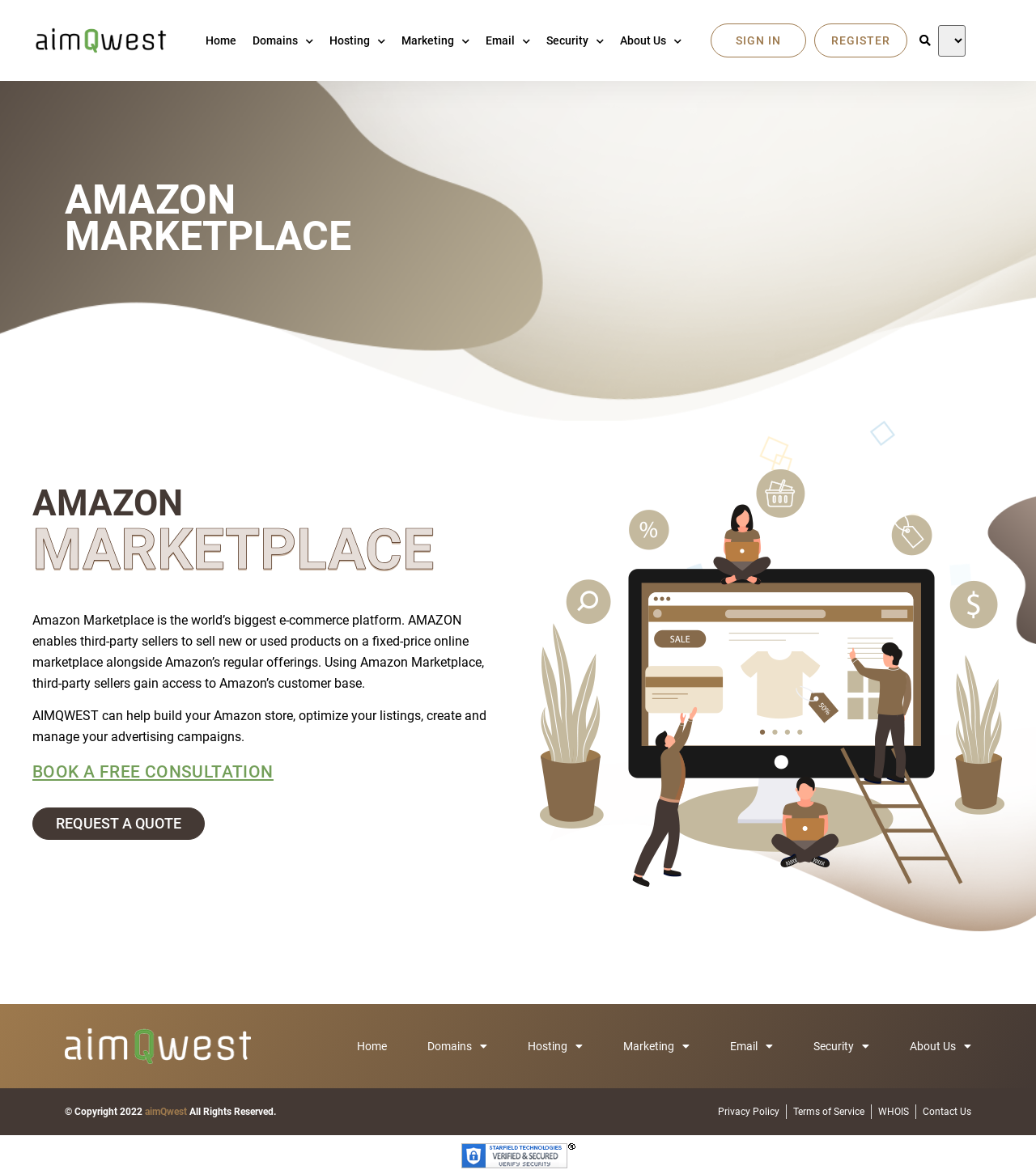Specify the bounding box coordinates of the region I need to click to perform the following instruction: "Select a language". The coordinates must be four float numbers in the range of 0 to 1, i.e., [left, top, right, bottom].

[0.905, 0.021, 0.932, 0.048]